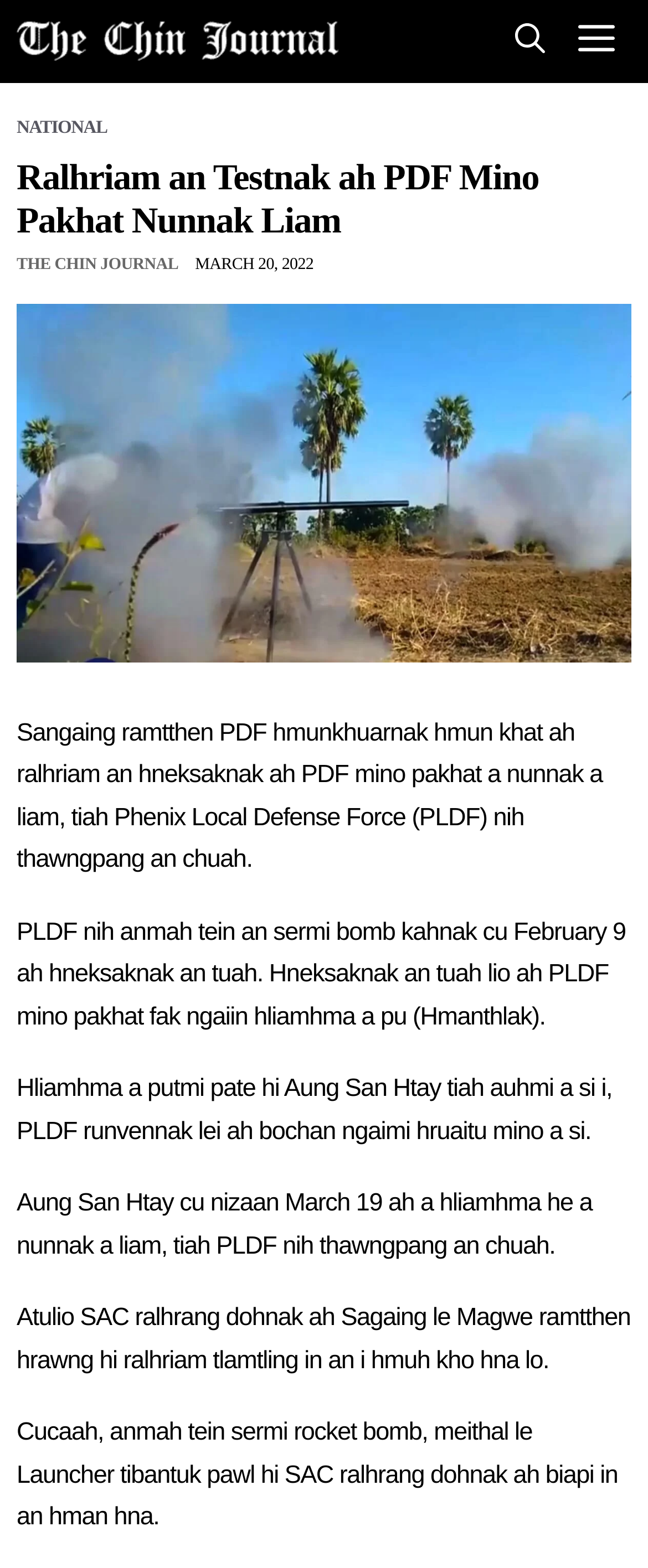From the screenshot, find the bounding box of the UI element matching this description: "aria-label="Open Search Bar"". Supply the bounding box coordinates in the form [left, top, right, bottom], each a float between 0 and 1.

[0.769, 0.0, 0.867, 0.053]